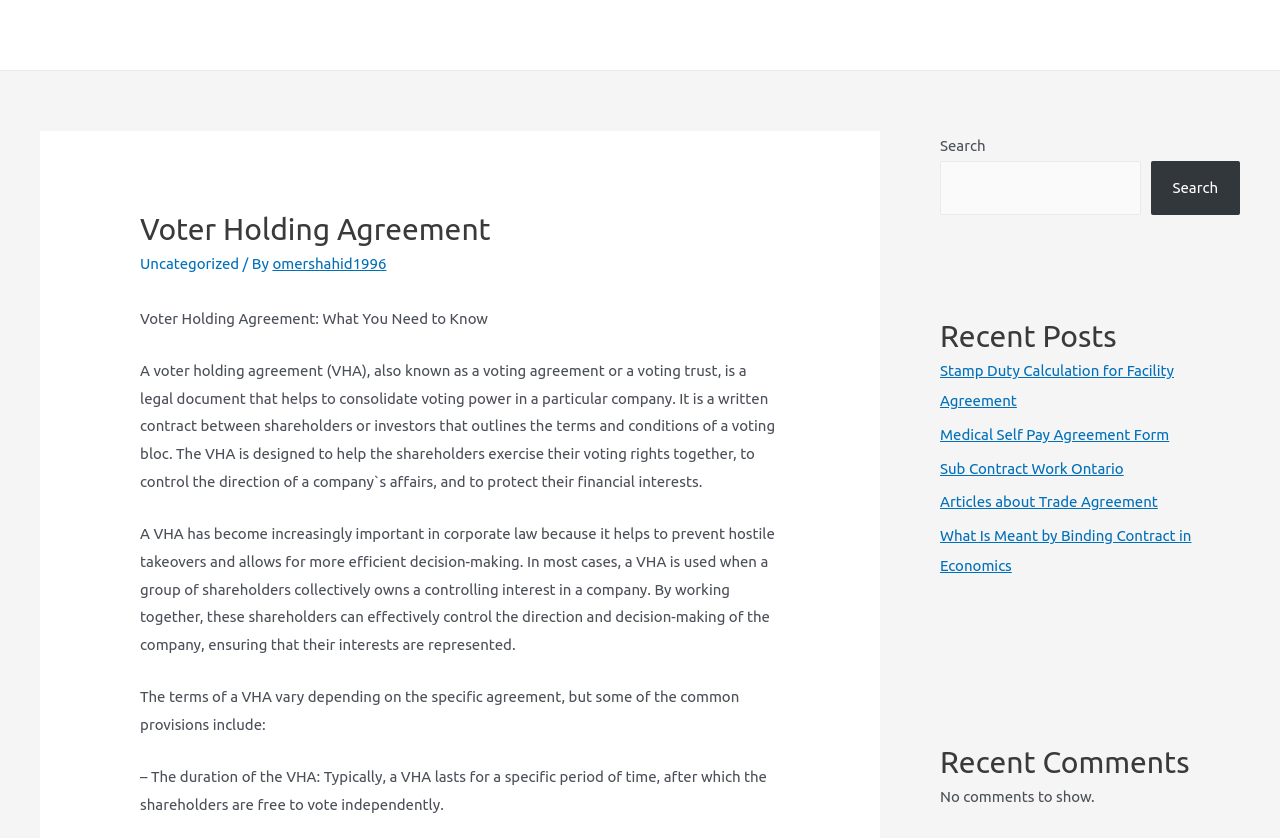Respond to the question below with a single word or phrase:
What is the purpose of a VHA?

To prevent hostile takeovers